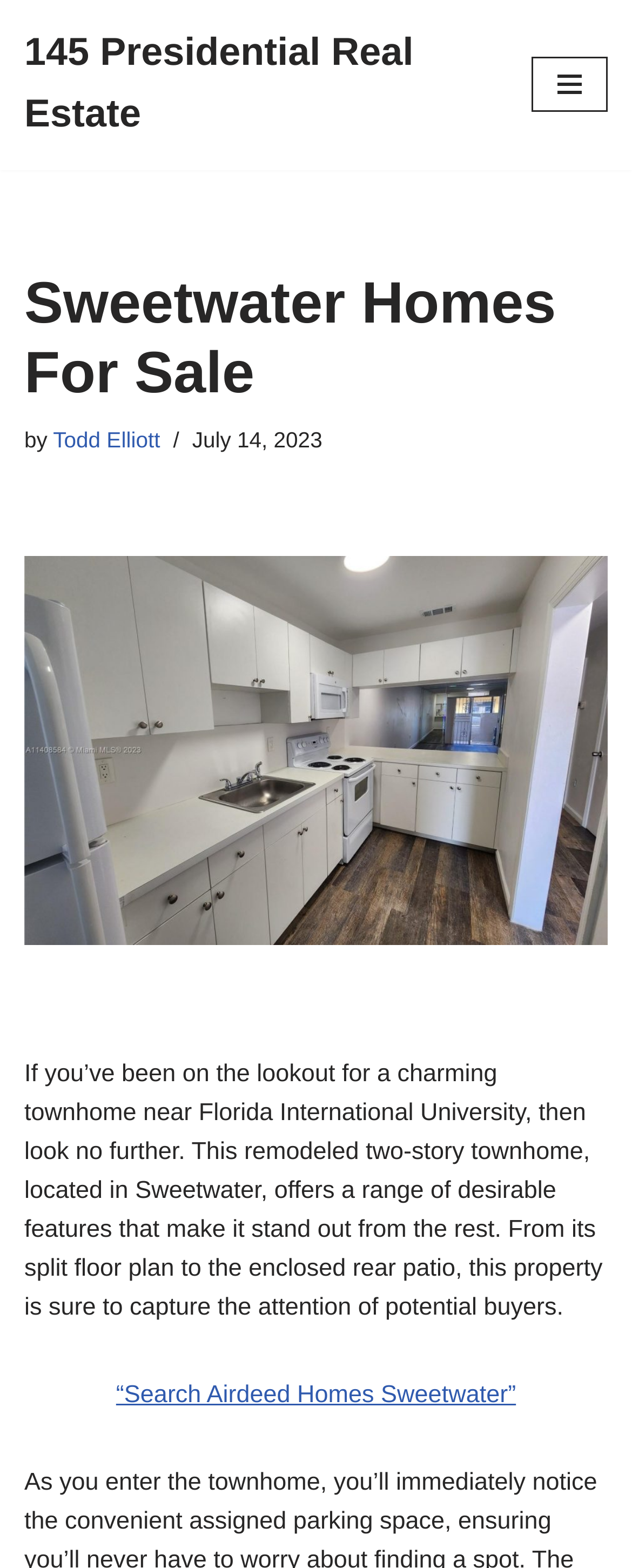What is the name of the real estate agent?
Using the image, provide a detailed and thorough answer to the question.

By examining the webpage, I found a link with the text 'Todd Elliott' which is likely the name of the real estate agent associated with the property listing.